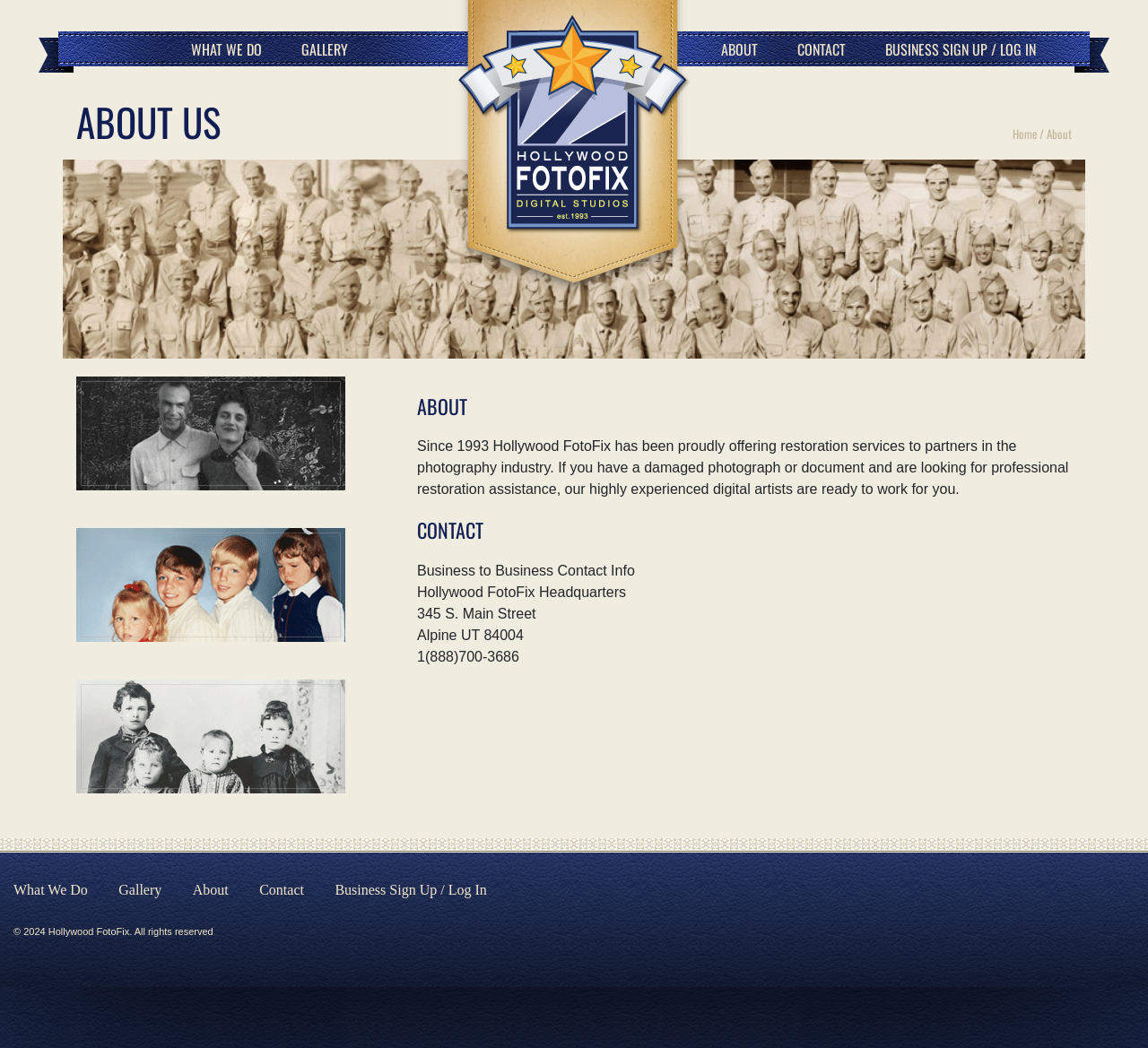Explain the webpage in detail, including its primary components.

The webpage is about Hollywood FotoFix, a photo restoration service that supports experienced photo restoration experts with service and marketing support. 

At the top of the page, there are five navigation links: "WHAT WE DO", "GALLERY", "ABOUT", "CONTACT", and "BUSINESS SIGN UP / LOG IN", which are evenly spaced across the top section of the page. 

Below the navigation links, there is a large heading "ABOUT US" that spans almost half of the page width. 

To the right of the "ABOUT US" heading, there are two smaller links, "Home" and "About", positioned vertically. 

Below the "ABOUT US" heading, there is a section with a heading "ABOUT" that spans almost the entire page width. This section contains a paragraph of text describing Hollywood FotoFix's photo restoration services and their experienced digital artists. 

Below the "ABOUT" section, there is a section with a heading "CONTACT" that also spans almost the entire page width. This section contains business contact information, including an address, phone number, and a label "Business to Business Contact Info". 

To the left of the "ABOUT" and "CONTACT" sections, there is a large placeholder image that takes up about a quarter of the page height. 

At the bottom of the page, there are five links again, identical to the ones at the top, and a copyright notice "© 2024 Hollywood FotoFix. All rights reserved" at the very bottom.